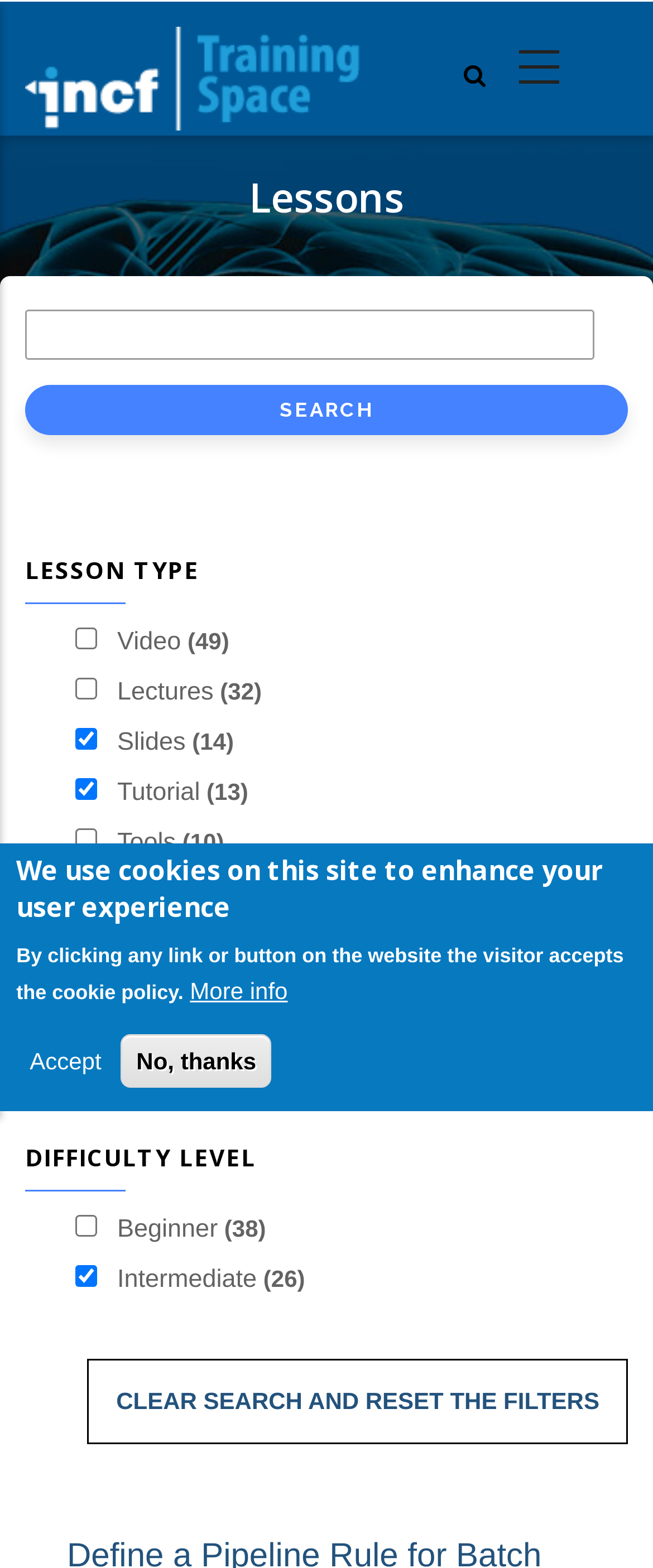Determine the bounding box coordinates of the clickable region to carry out the instruction: "Clear search and reset filters".

[0.178, 0.884, 0.918, 0.902]